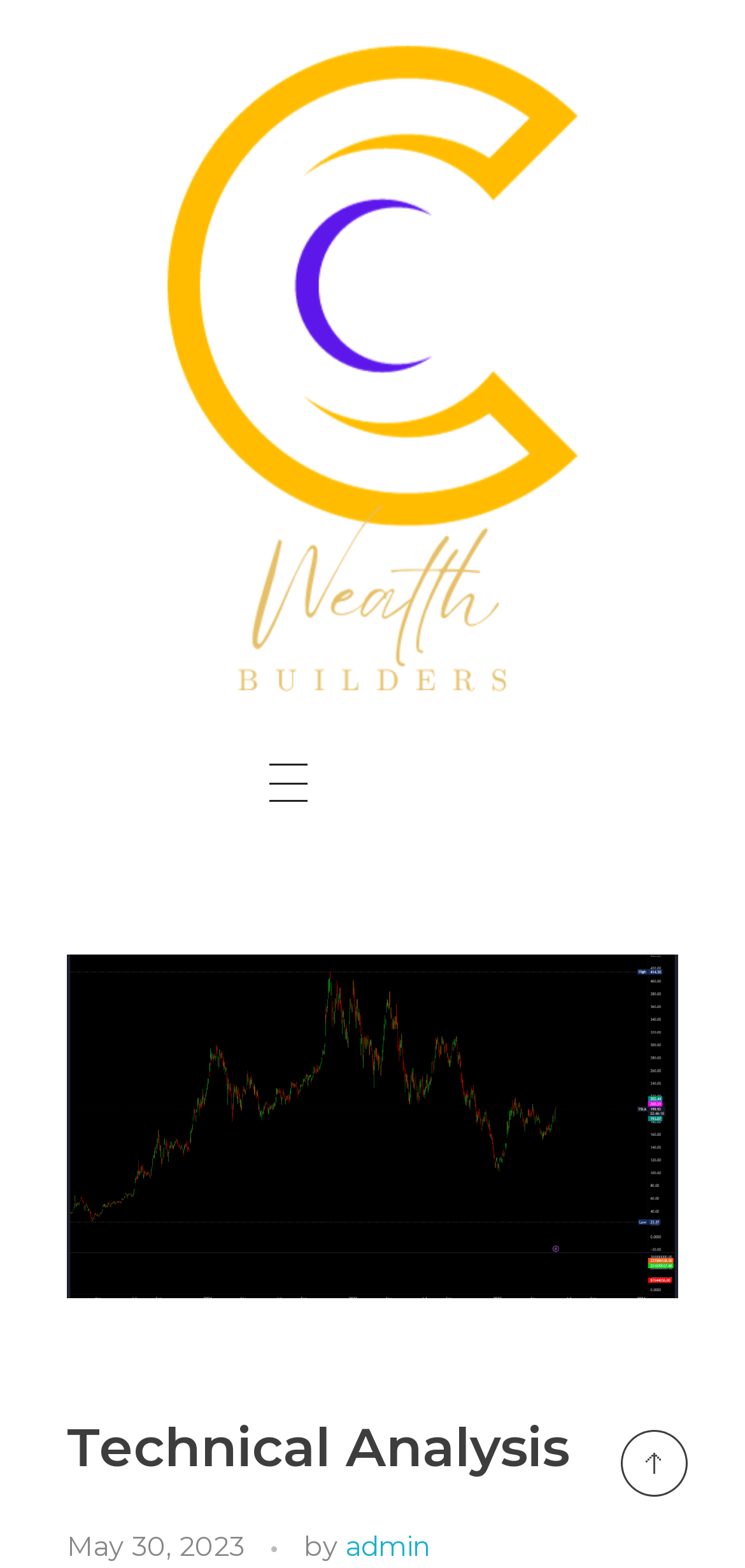Respond with a single word or phrase for the following question: 
How many images are there on the webpage?

2